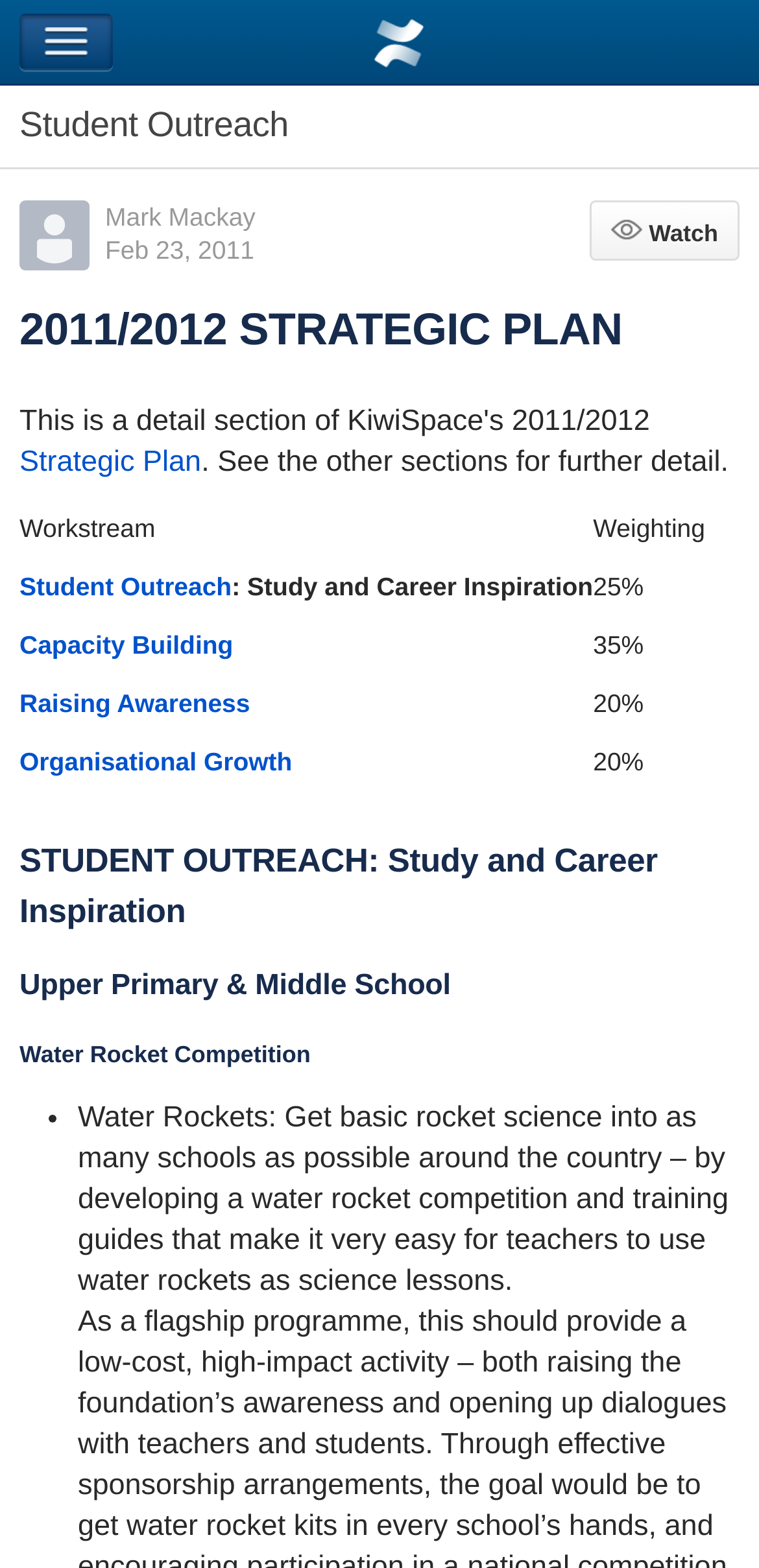Find the bounding box coordinates of the clickable area required to complete the following action: "Read Strategic Plan".

[0.026, 0.284, 0.265, 0.306]